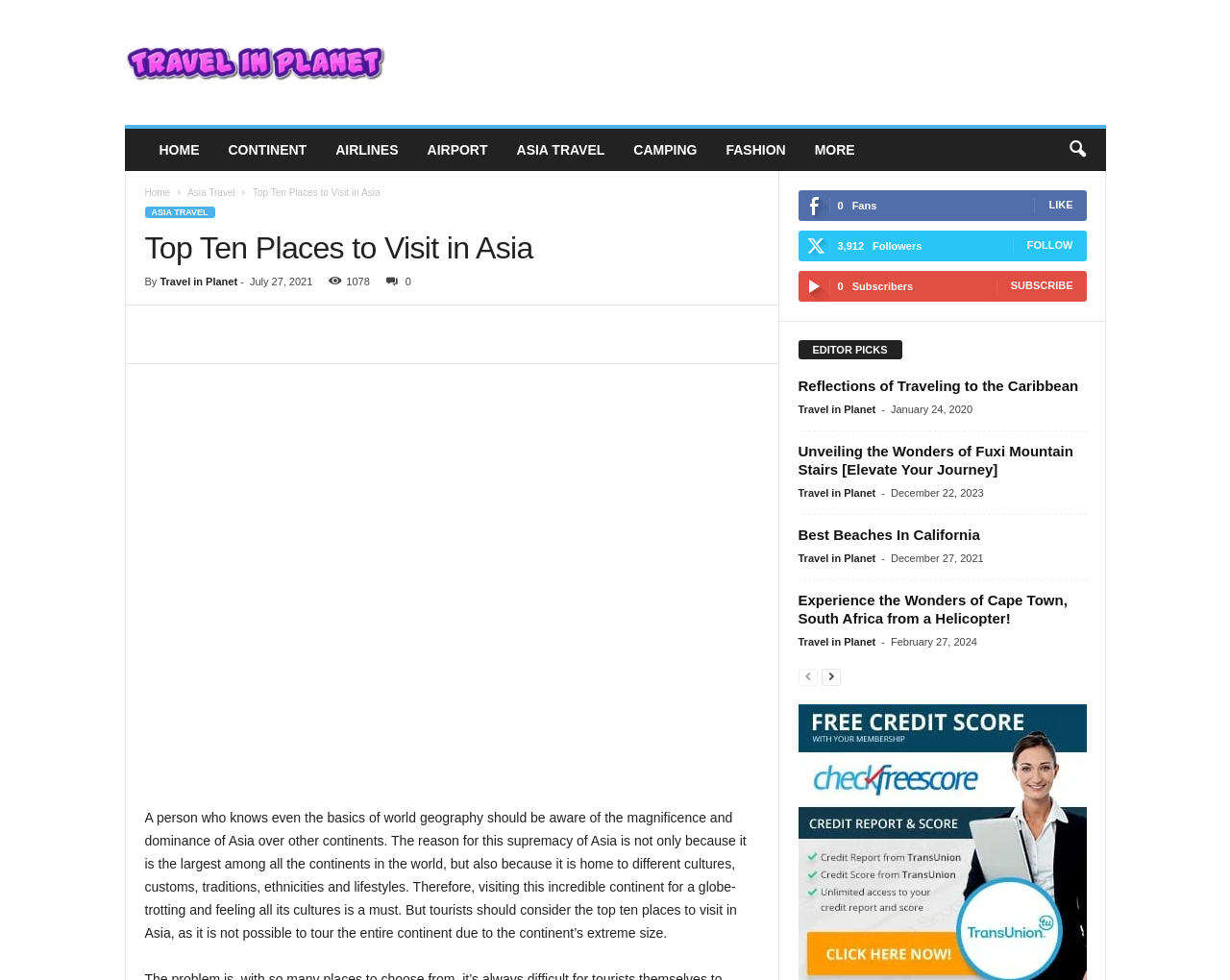What is the name of the website?
Analyze the screenshot and provide a detailed answer to the question.

I determined the answer by looking at the top-left corner of the webpage, where the link 'Travel in Planet' is located, indicating the name of the website.